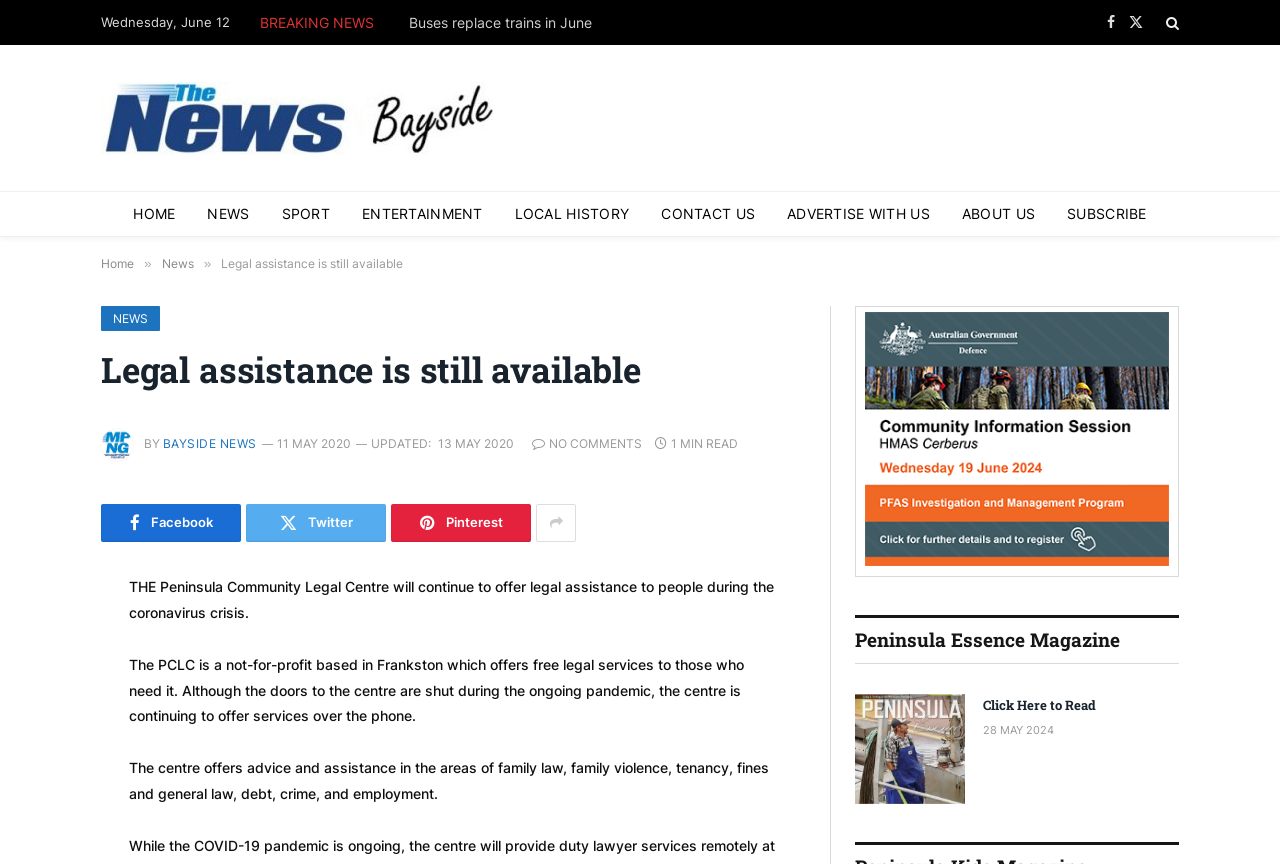Find the bounding box coordinates of the element I should click to carry out the following instruction: "Read the article about Peninsula Essence Magazine".

[0.668, 0.728, 0.875, 0.754]